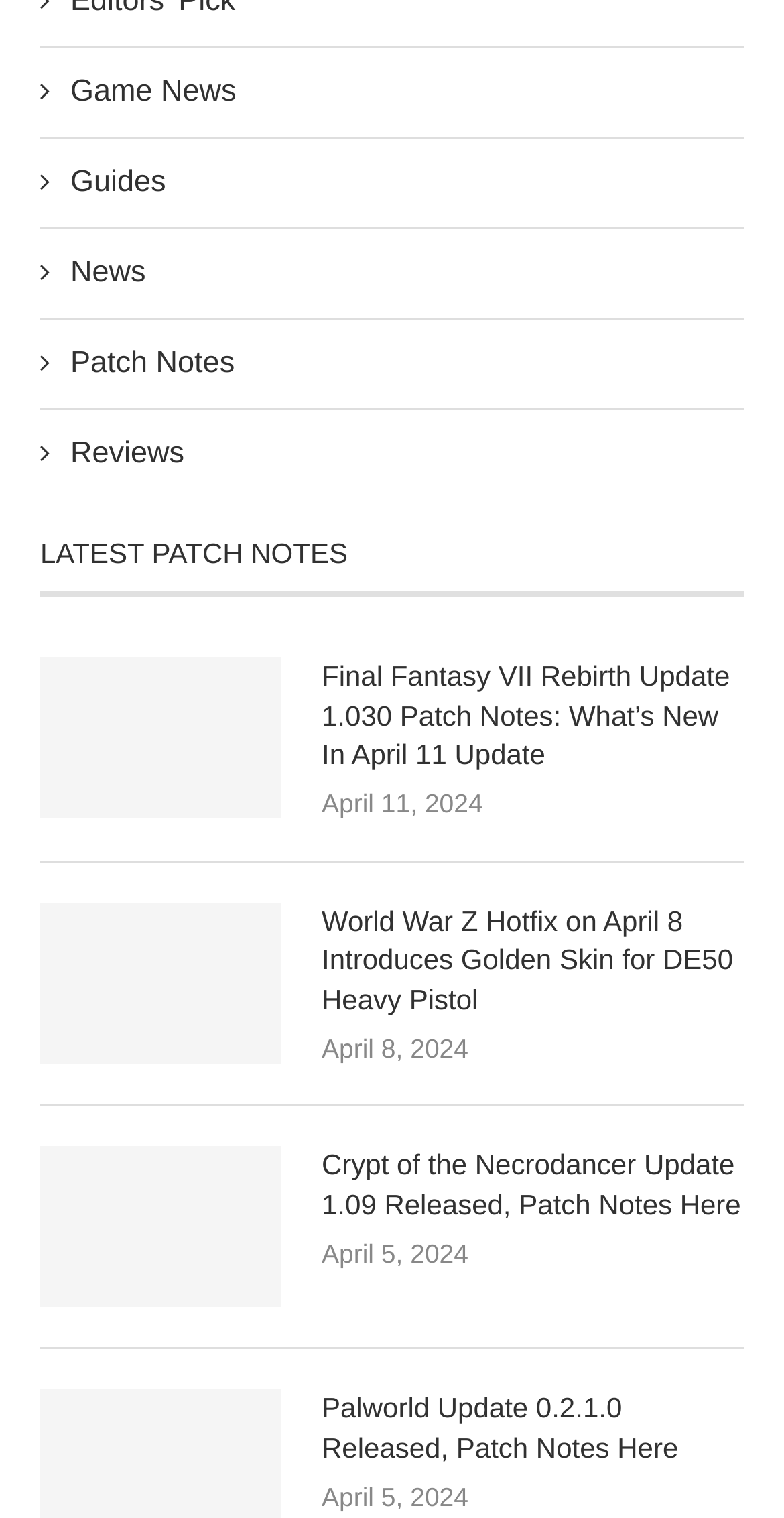Determine the bounding box coordinates of the clickable element to complete this instruction: "Read Palworld Update 0.2.1.0 Patch Notes". Provide the coordinates in the format of four float numbers between 0 and 1, [left, top, right, bottom].

[0.41, 0.916, 0.949, 0.968]